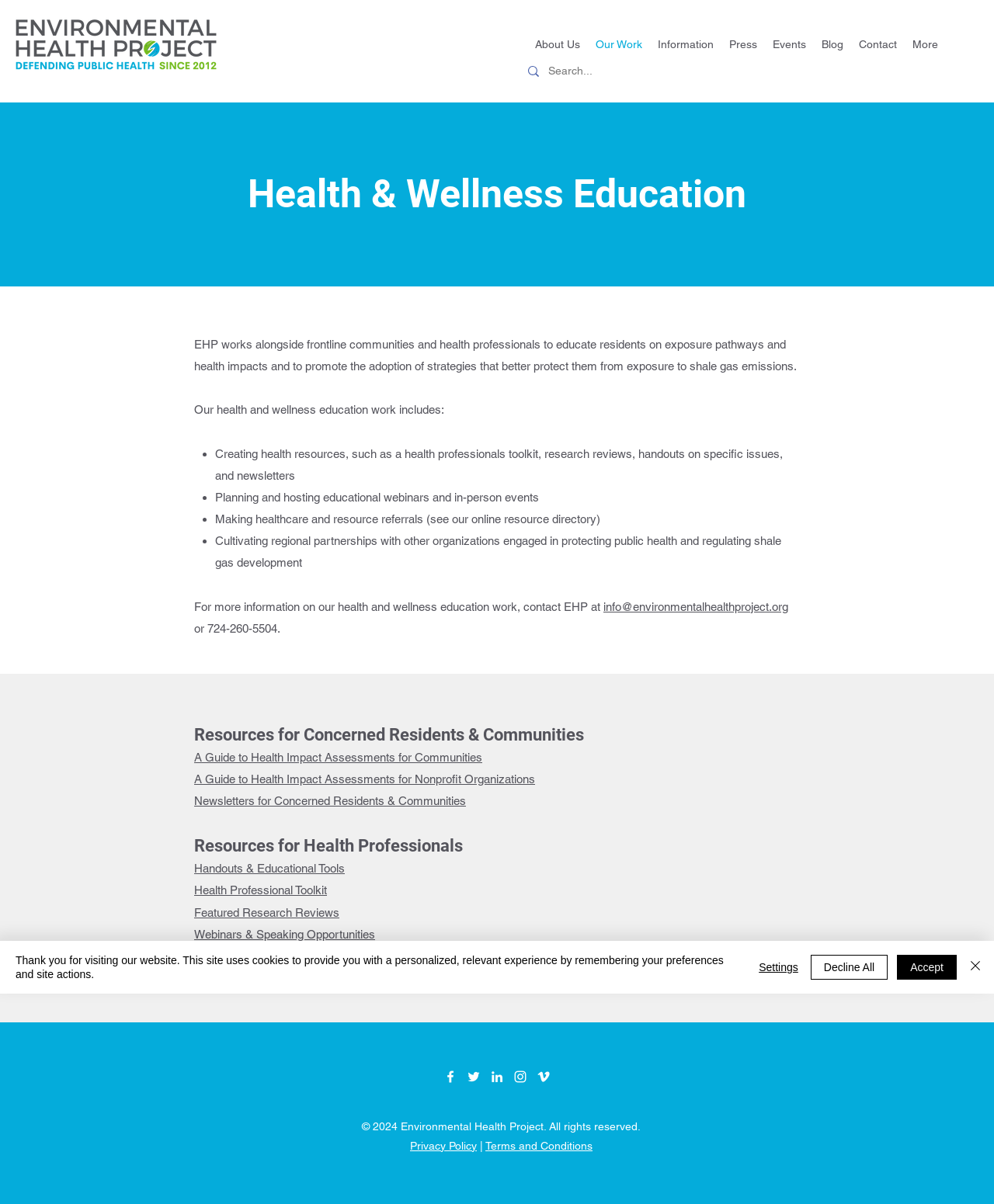What type of resources are provided for health professionals? Analyze the screenshot and reply with just one word or a short phrase.

Handouts, educational tools, and research reviews